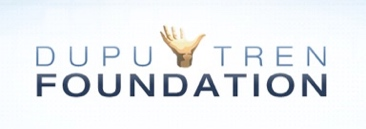What is the font style of the foundation's name in the logo?
Use the image to answer the question with a single word or phrase.

Clear, modern